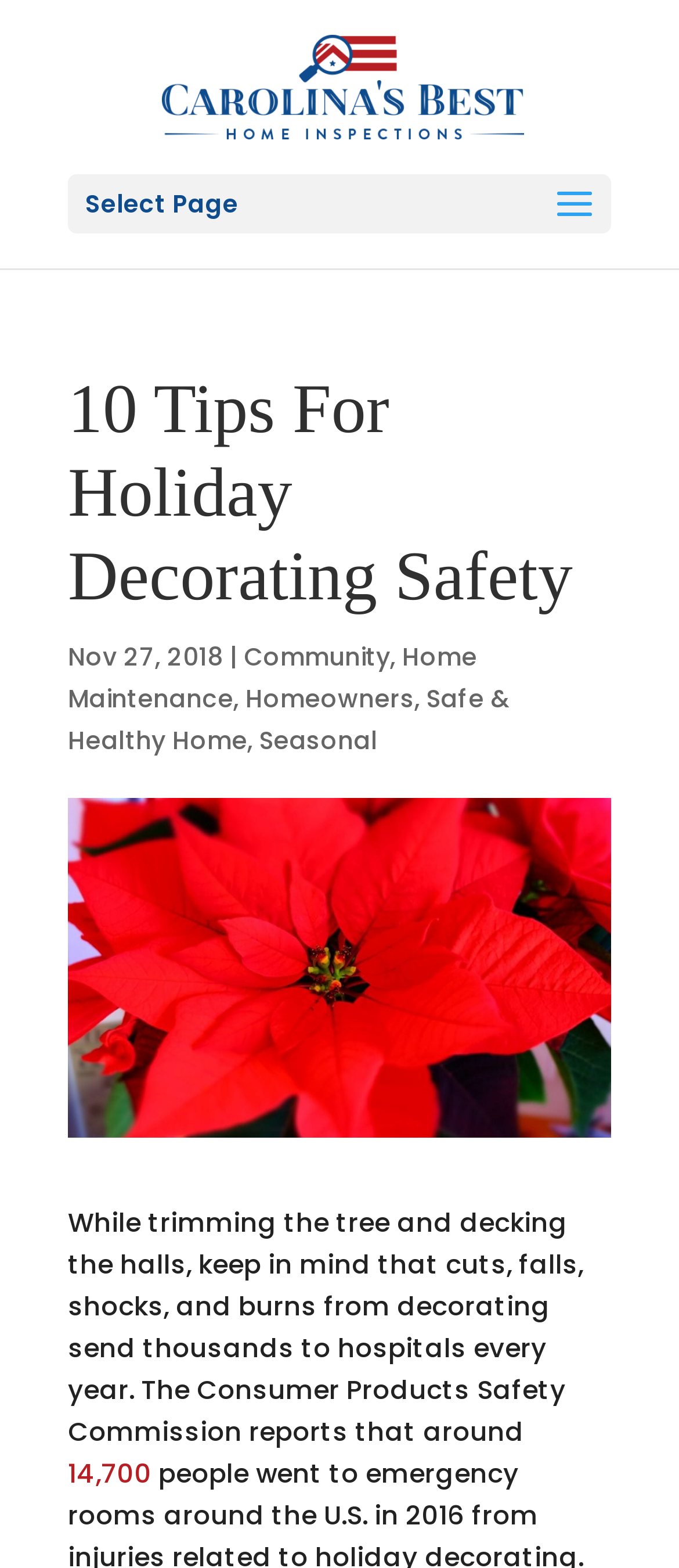What is the date of the article?
Please provide a detailed and comprehensive answer to the question.

The date of the article can be found below the main heading, where it says 'Nov 27, 2018'. This is likely the date when the article was published.